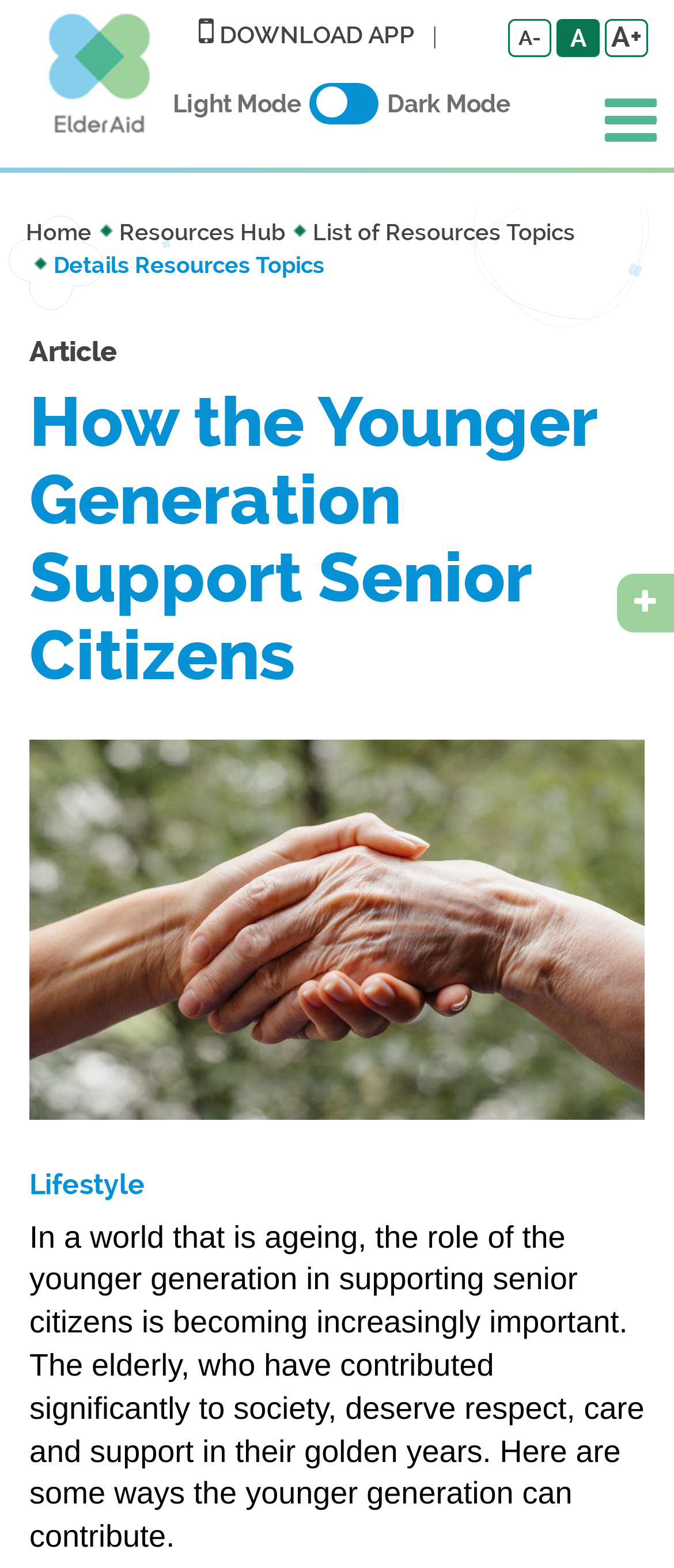Determine the bounding box coordinates for the area you should click to complete the following instruction: "Switch to dark mode".

[0.574, 0.057, 0.756, 0.075]